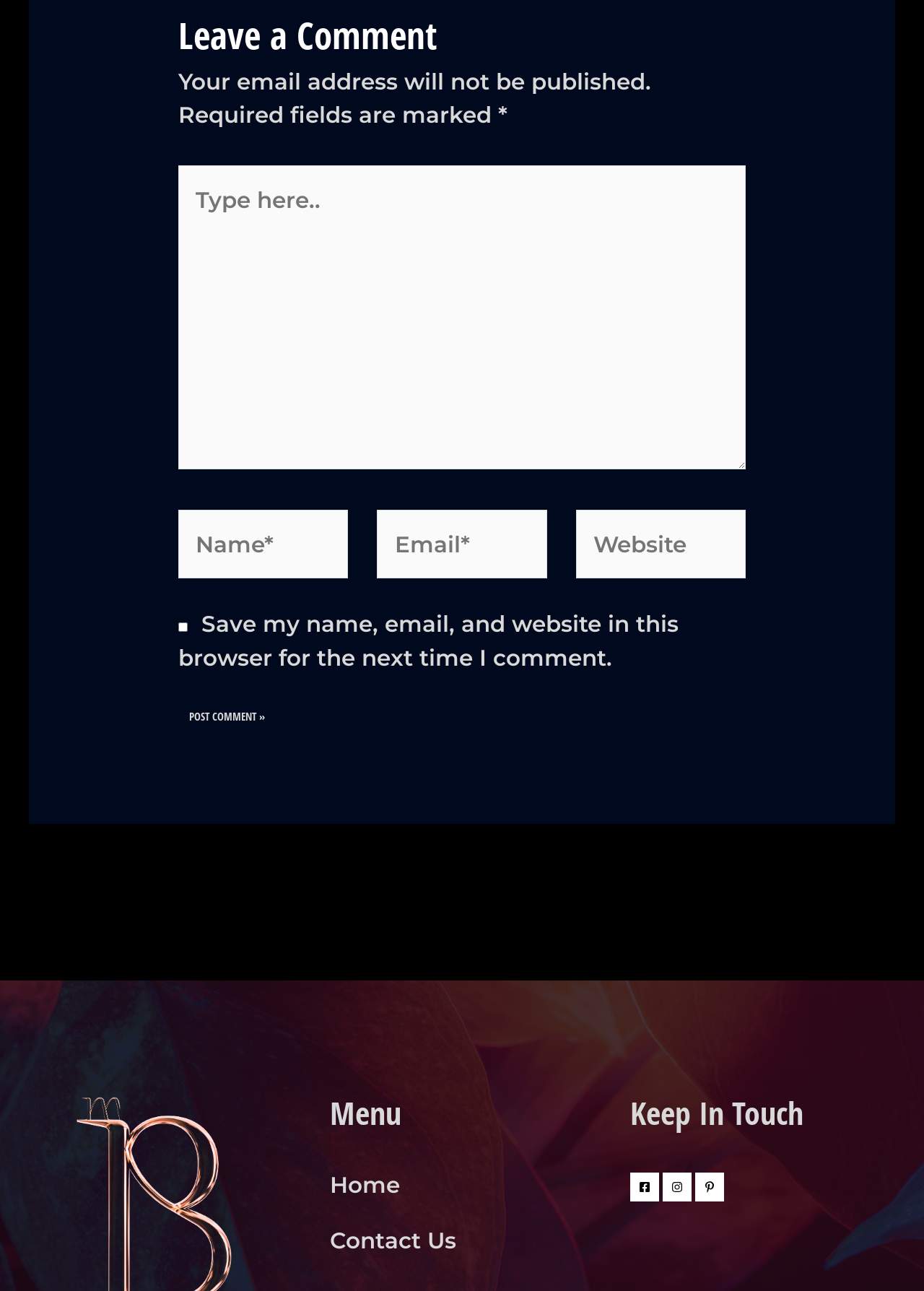Please mark the bounding box coordinates of the area that should be clicked to carry out the instruction: "Type your comment".

[0.193, 0.128, 0.807, 0.363]